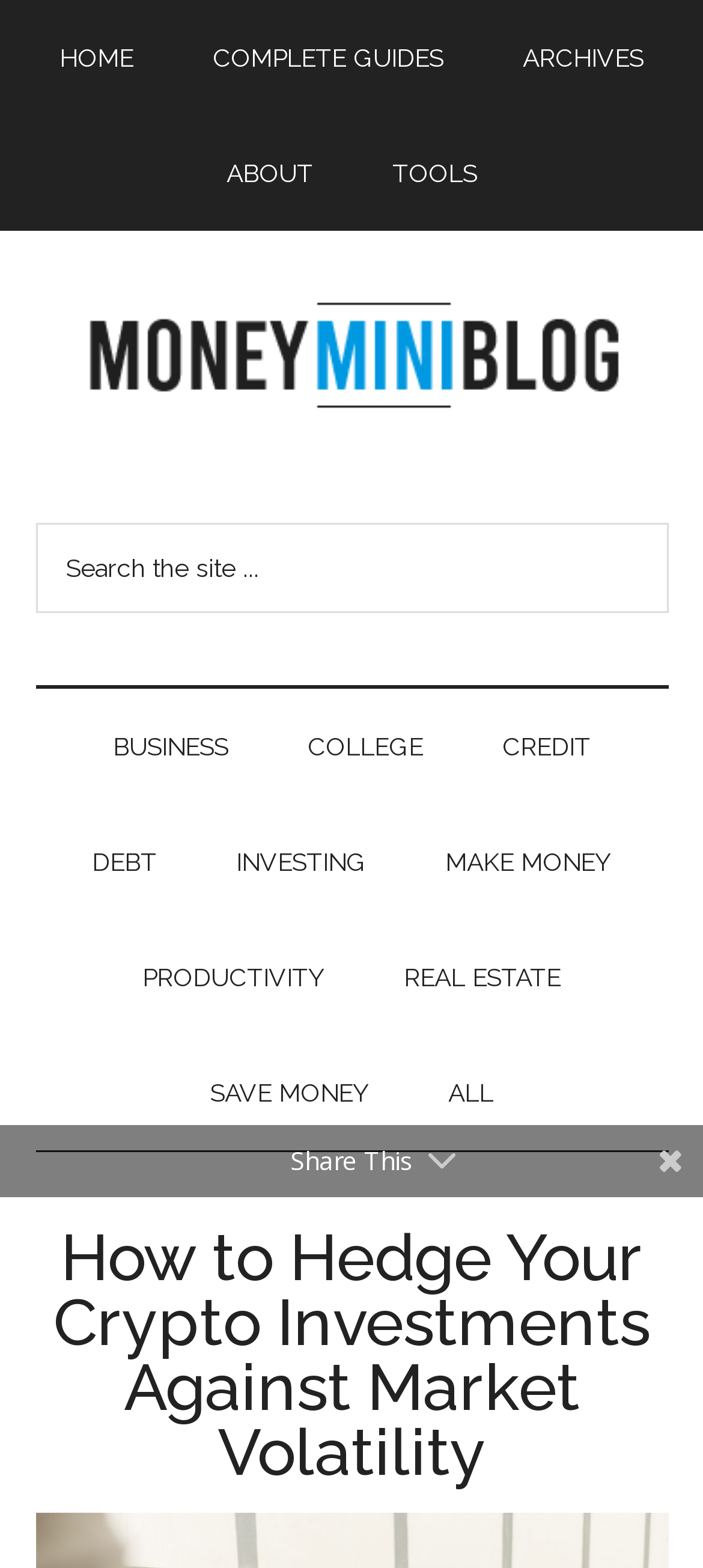Please provide the bounding box coordinate of the region that matches the element description: Shands Privacy Policy. Coordinates should be in the format (top-left x, top-left y, bottom-right x, bottom-right y) and all values should be between 0 and 1.

None